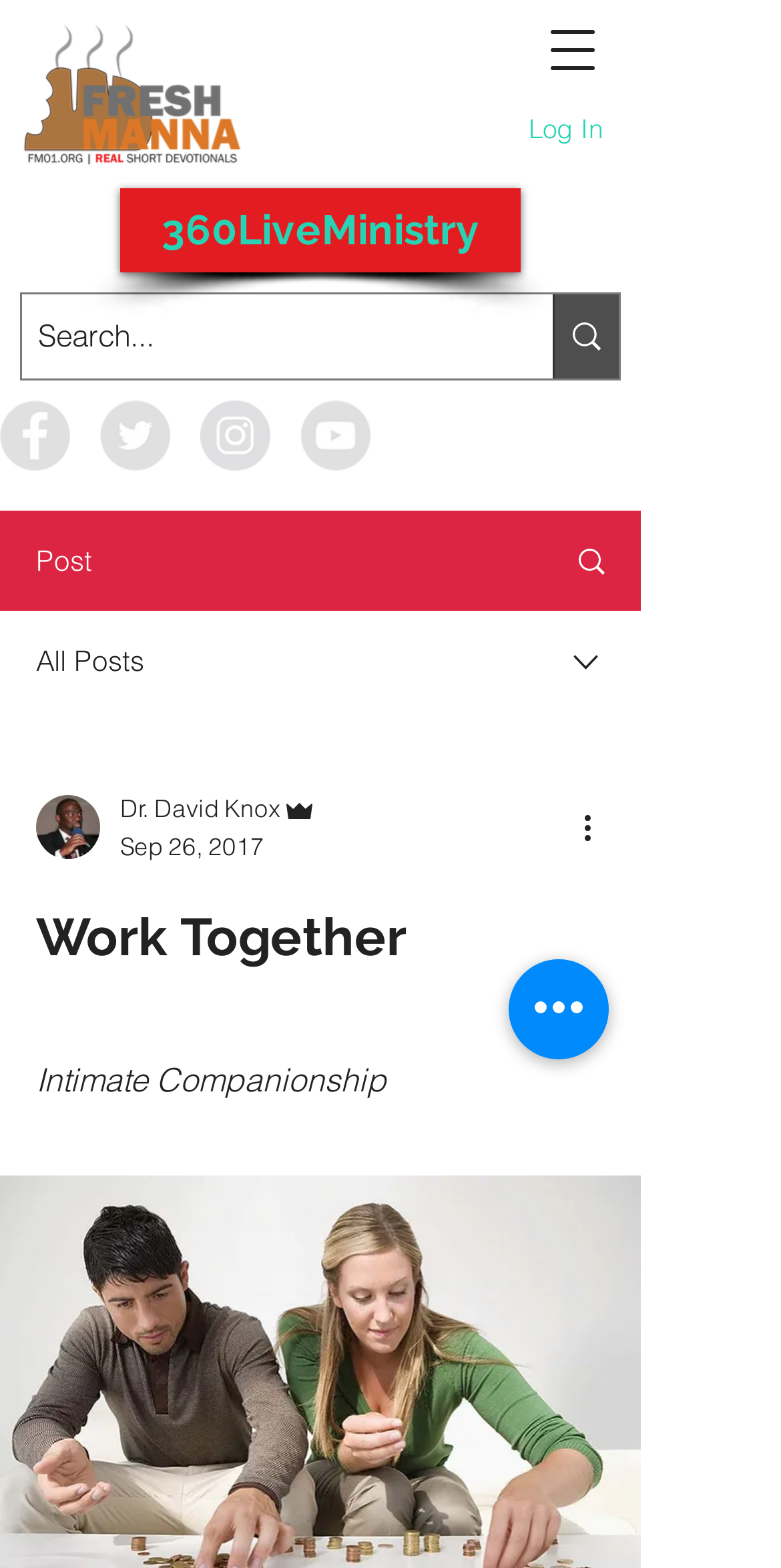How many buttons are in the navigation menu?
Refer to the image and give a detailed response to the question.

I analyzed the navigation menu and found two buttons: 'Log In' and 'Open navigation menu'.